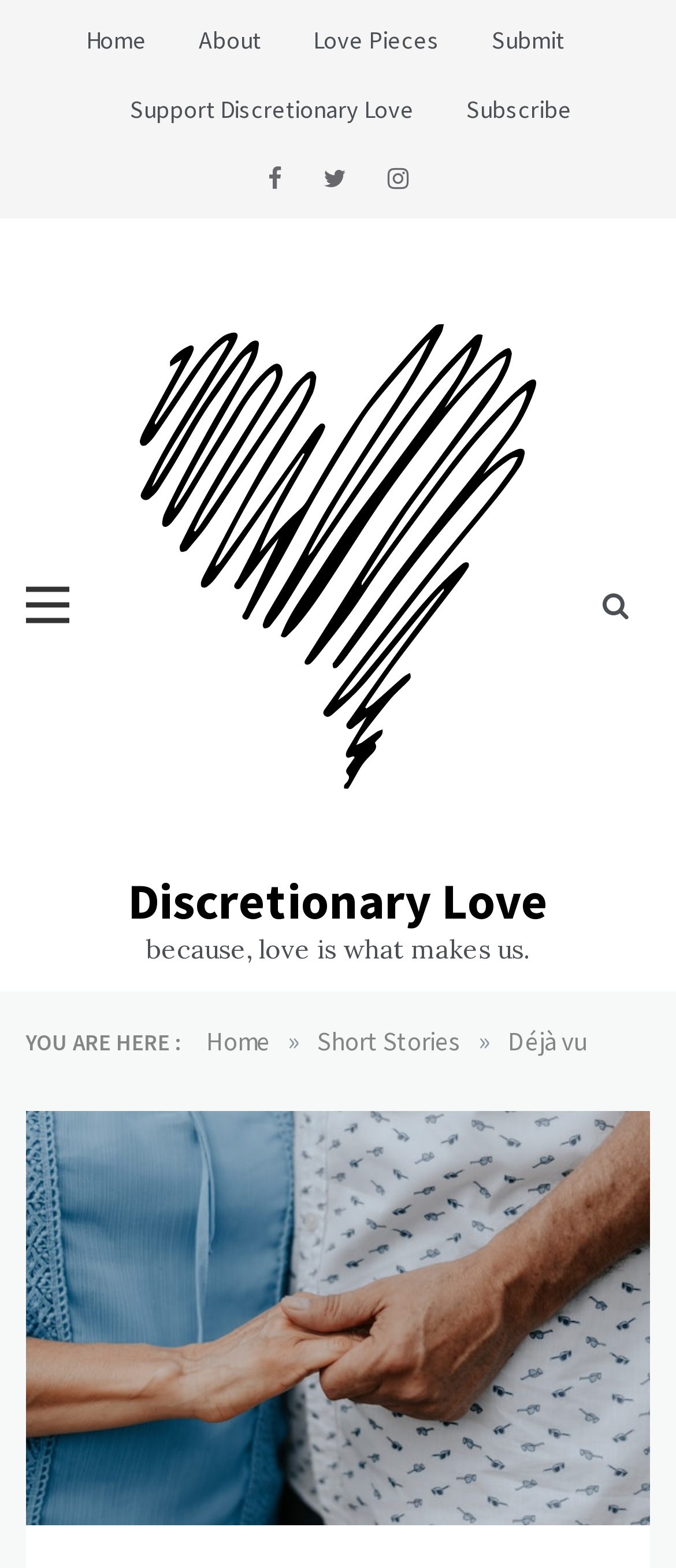What is the name of the website?
Answer the question with a single word or phrase derived from the image.

Discretionary Love